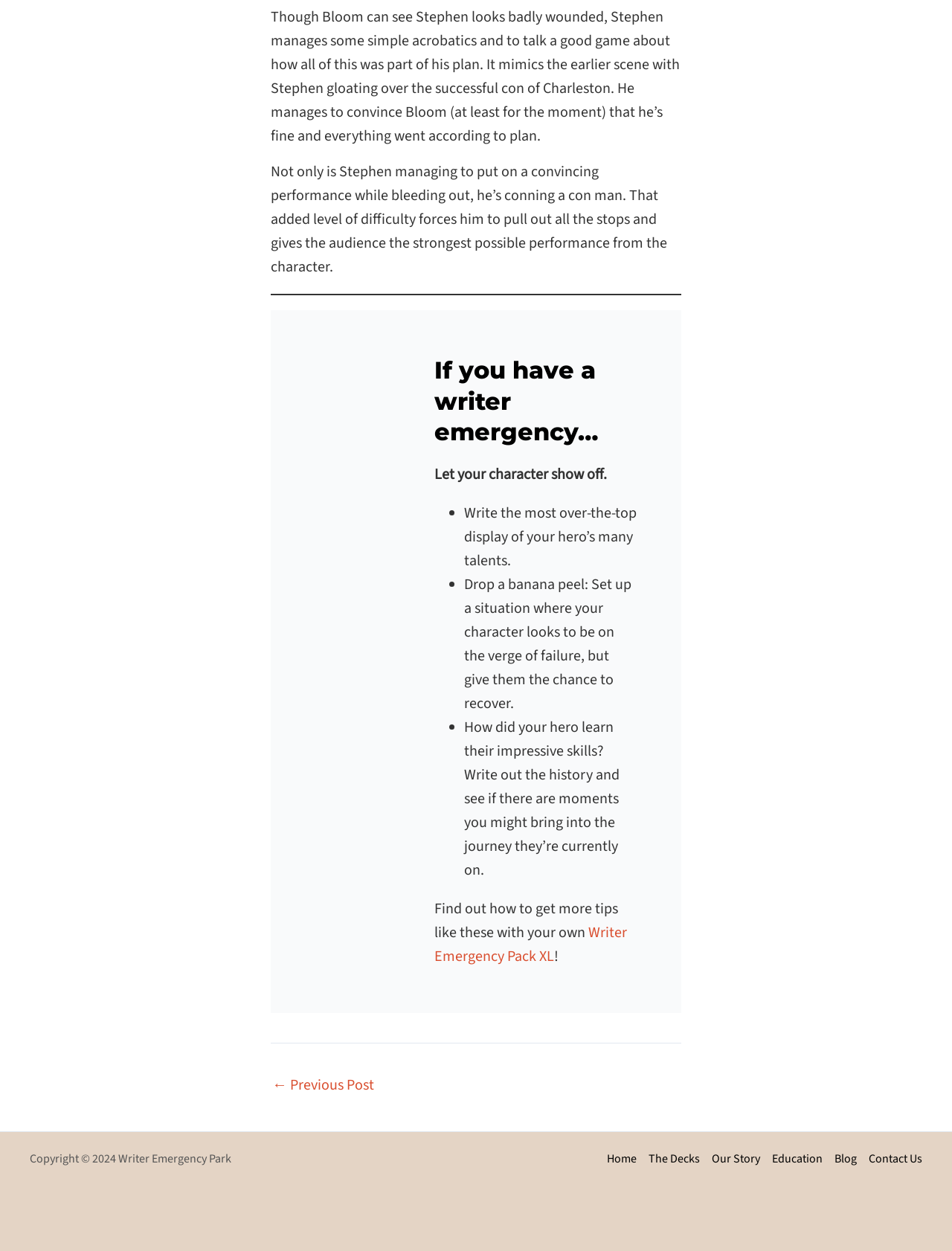What is the purpose of the 'Post navigation' section?
Please interpret the details in the image and answer the question thoroughly.

The 'Post navigation' section appears to allow users to navigate to previous posts, as indicated by the link '← Previous Post'.